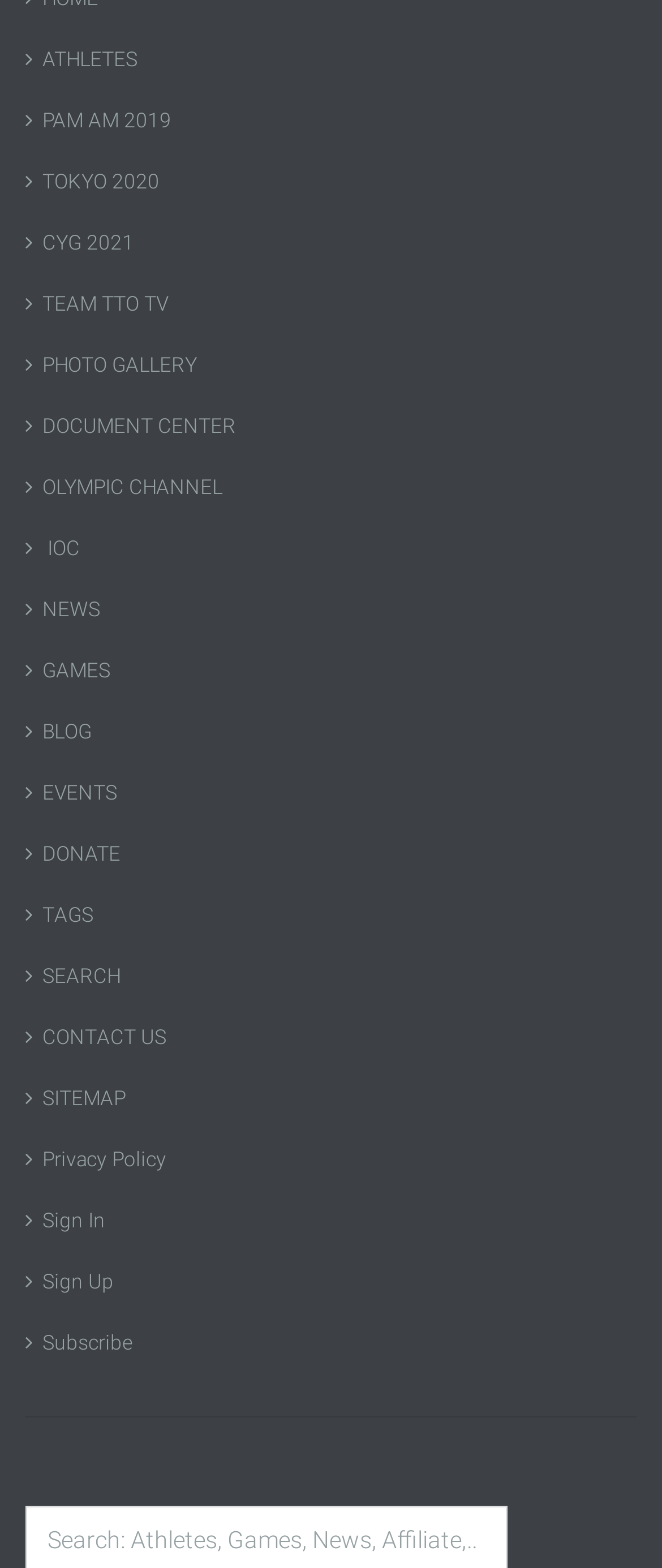Please determine the bounding box coordinates for the UI element described as: "PAM AM 2019".

[0.038, 0.057, 0.962, 0.096]